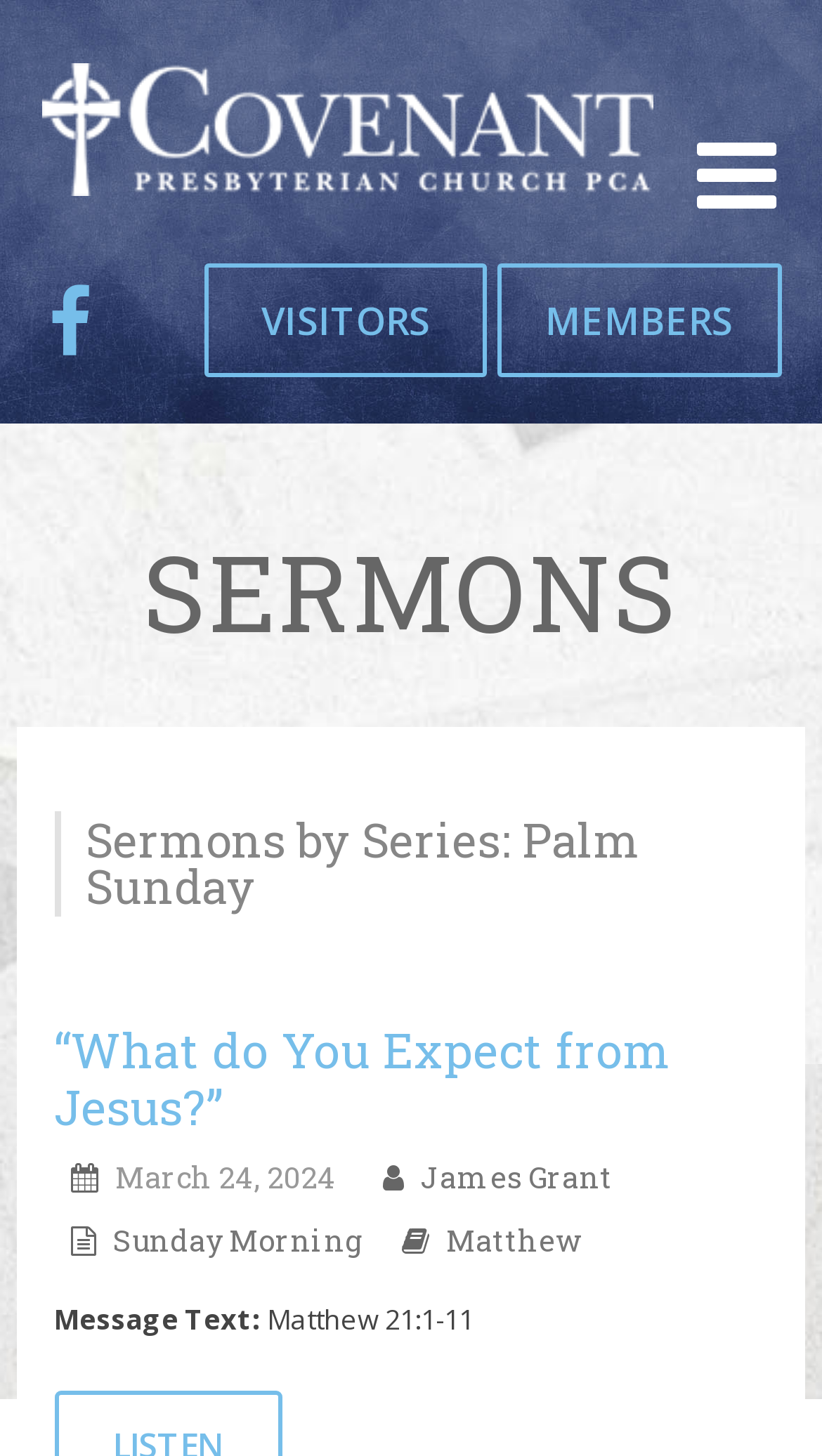Kindly determine the bounding box coordinates for the area that needs to be clicked to execute this instruction: "go to Facebook page".

[0.059, 0.203, 0.113, 0.242]